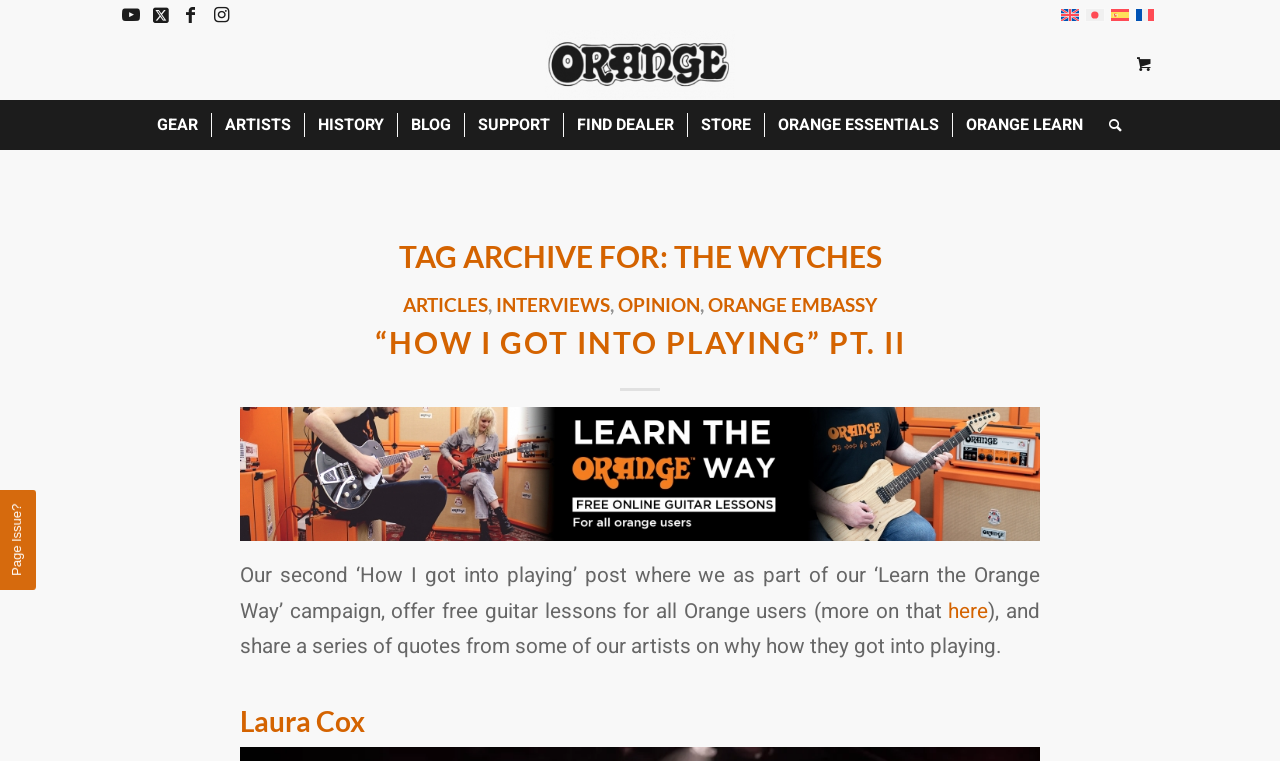What is the language currently selected?
Please use the image to provide an in-depth answer to the question.

The language currently selected can be determined by looking at the links with images that have similar bounding box coordinates. The link with the image 'English' has a bounding box coordinate of [0.828, 0.011, 0.844, 0.029], which suggests that it is currently selected.